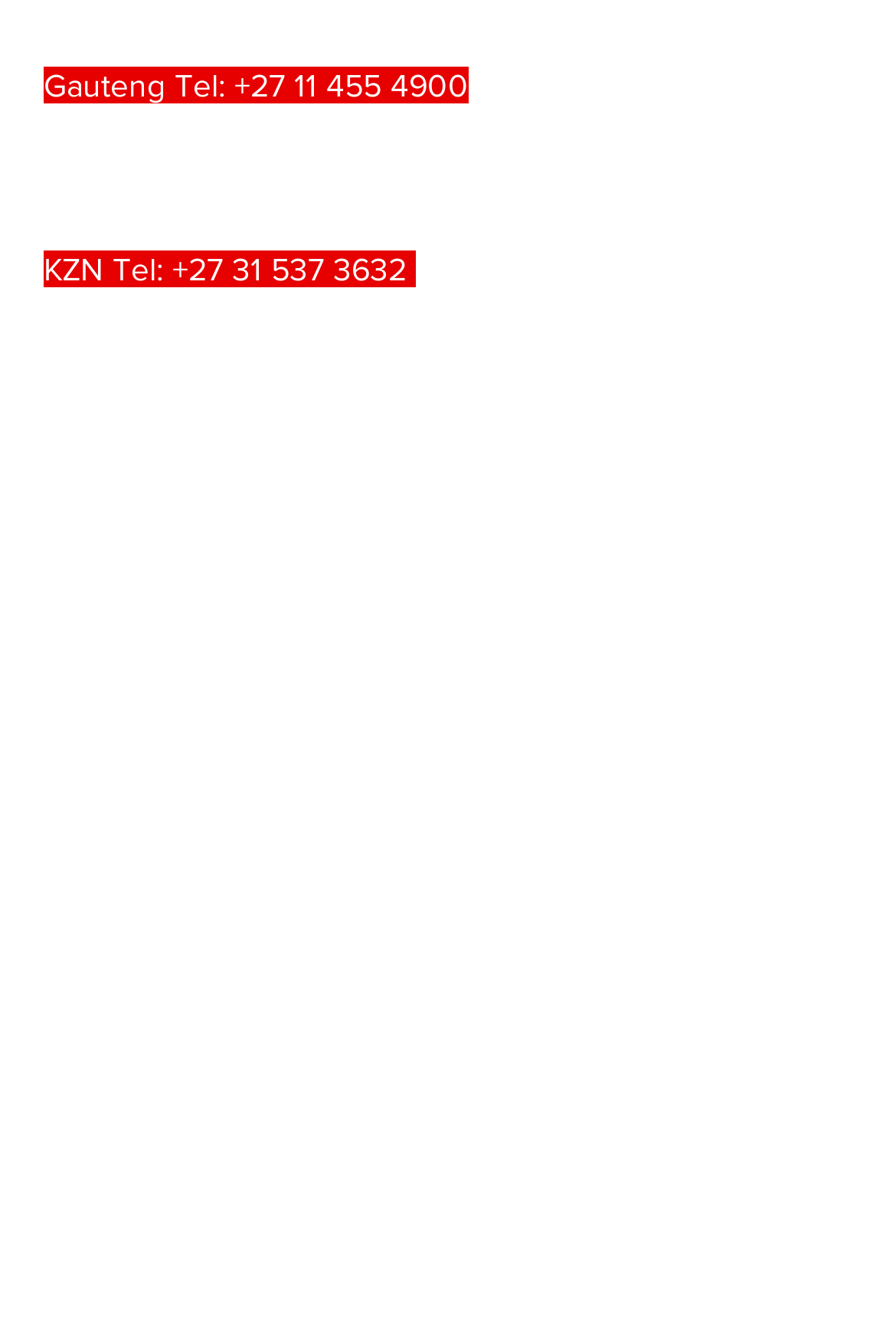Given the element description, predict the bounding box coordinates in the format (top-left x, top-left y, bottom-right x, bottom-right y). Make sure all values are between 0 and 1. Here is the element description: aria-label="Facebook"

[0.059, 0.789, 0.149, 0.849]